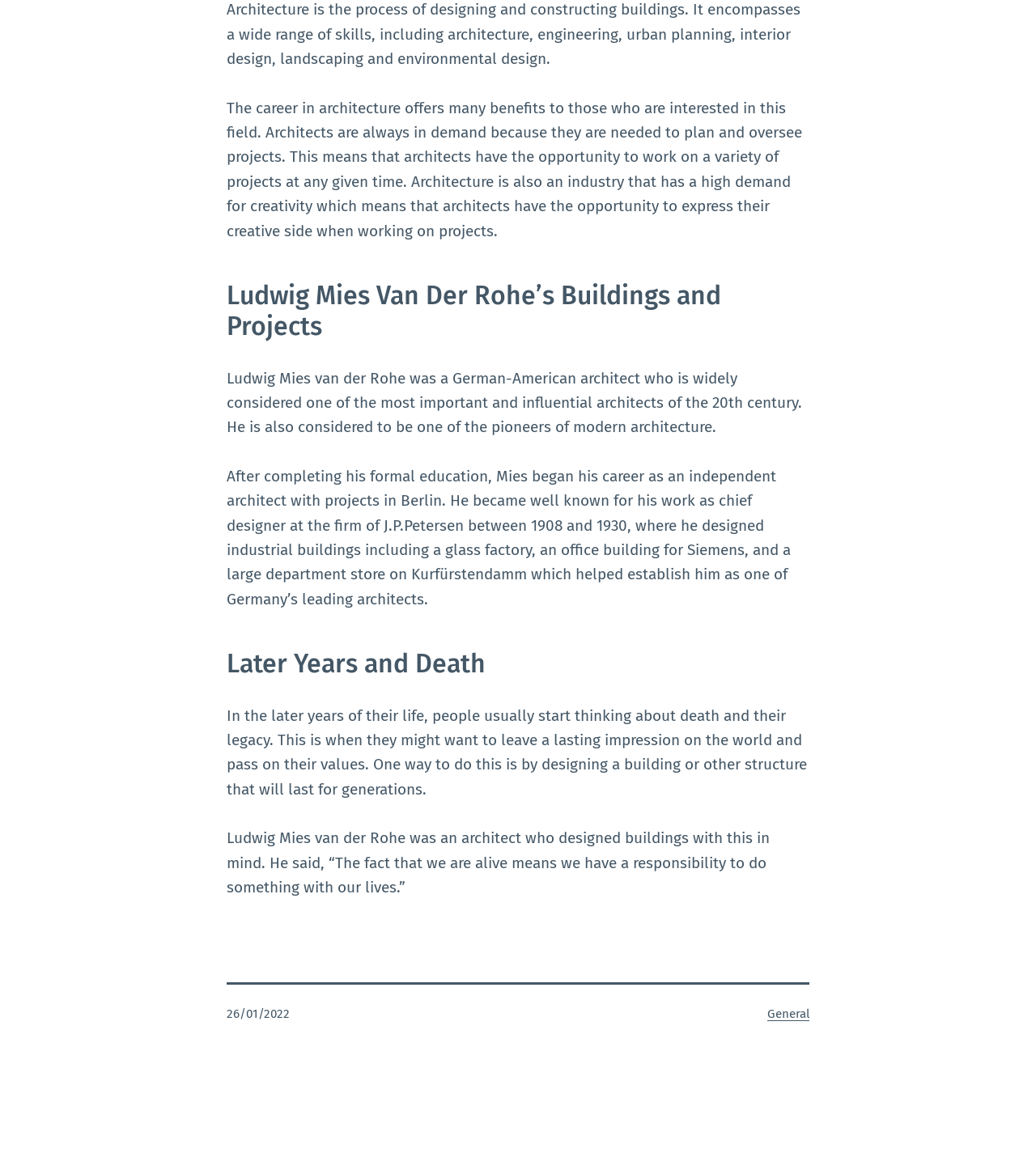From the given element description: "General", find the bounding box for the UI element. Provide the coordinates as four float numbers between 0 and 1, in the order [left, top, right, bottom].

[0.0, 0.452, 0.051, 0.468]